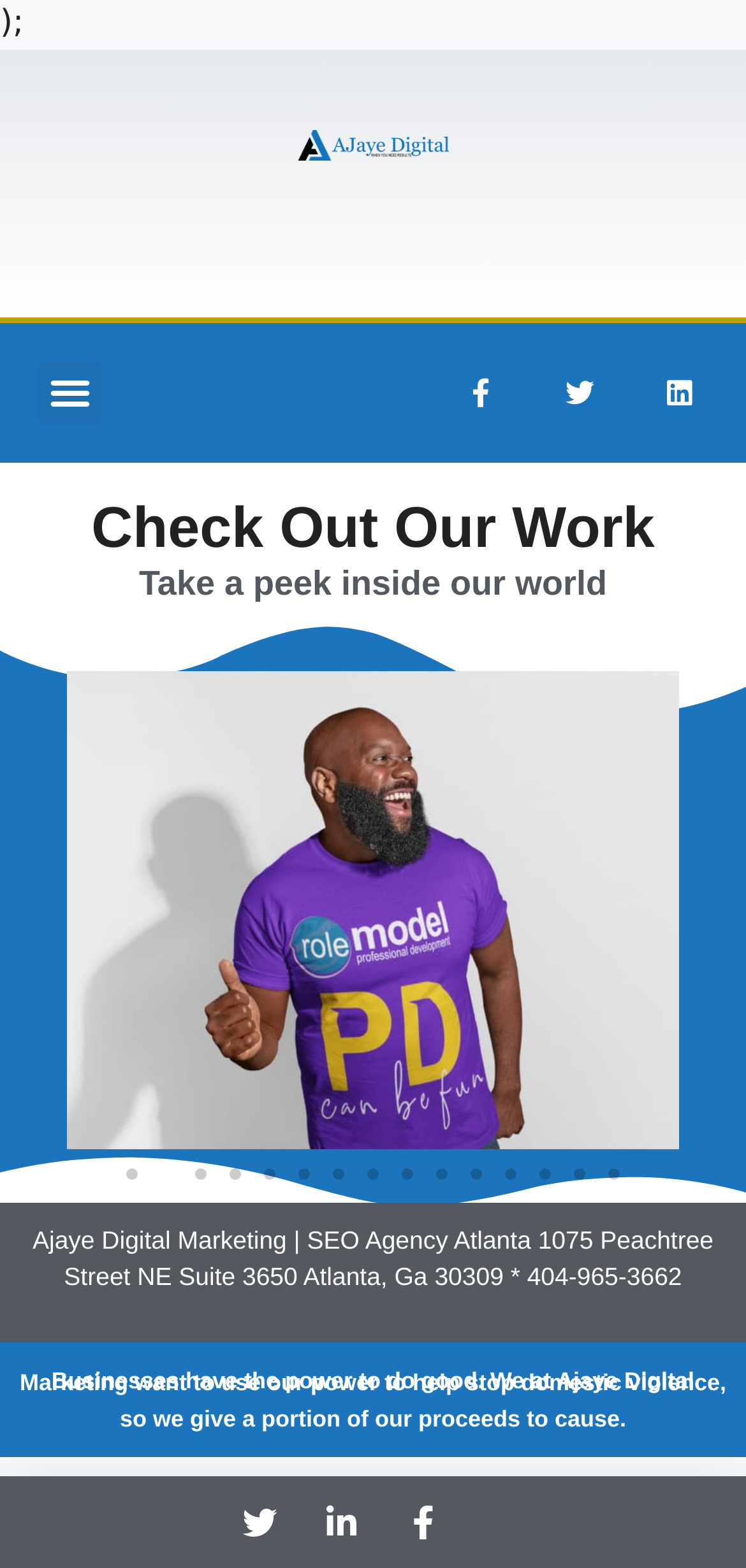Locate the bounding box coordinates of the area to click to fulfill this instruction: "View comments". The bounding box should be presented as four float numbers between 0 and 1, in the order [left, top, right, bottom].

None